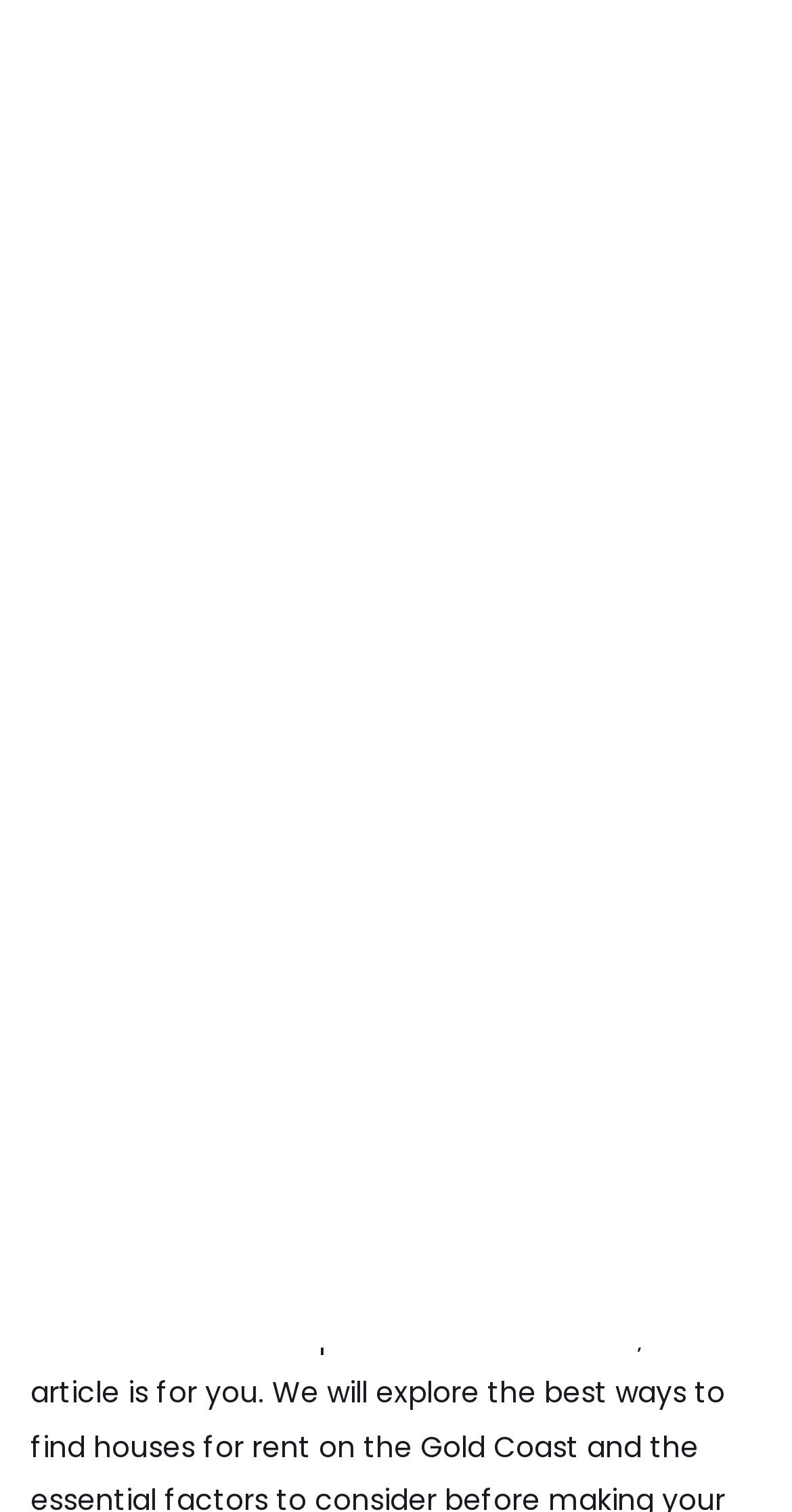Please determine the bounding box coordinates of the clickable area required to carry out the following instruction: "View the Datenschutzhinweis page". The coordinates must be four float numbers between 0 and 1, represented as [left, top, right, bottom].

None